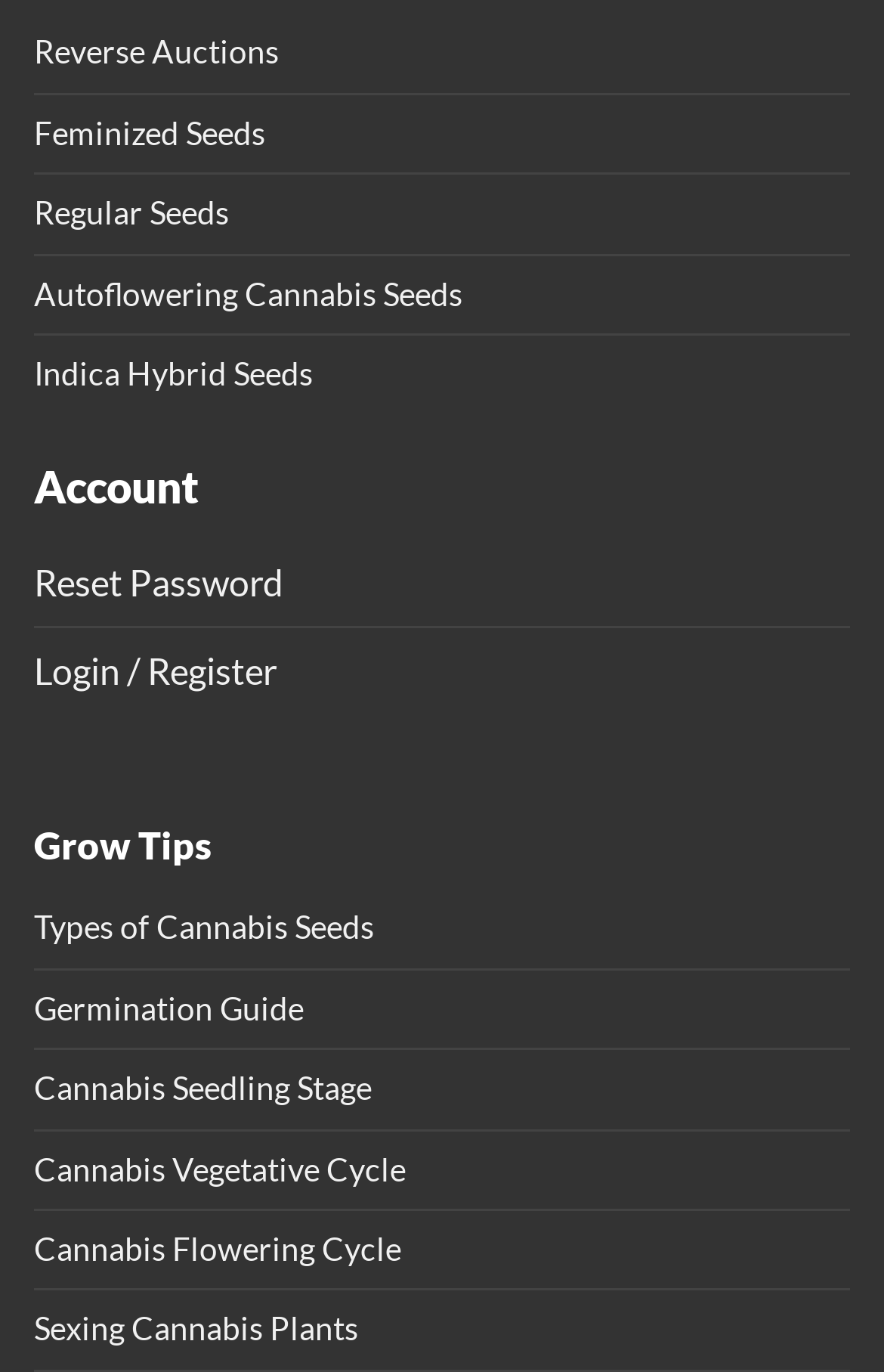What is the first link on the webpage? Examine the screenshot and reply using just one word or a brief phrase.

Reverse Auctions